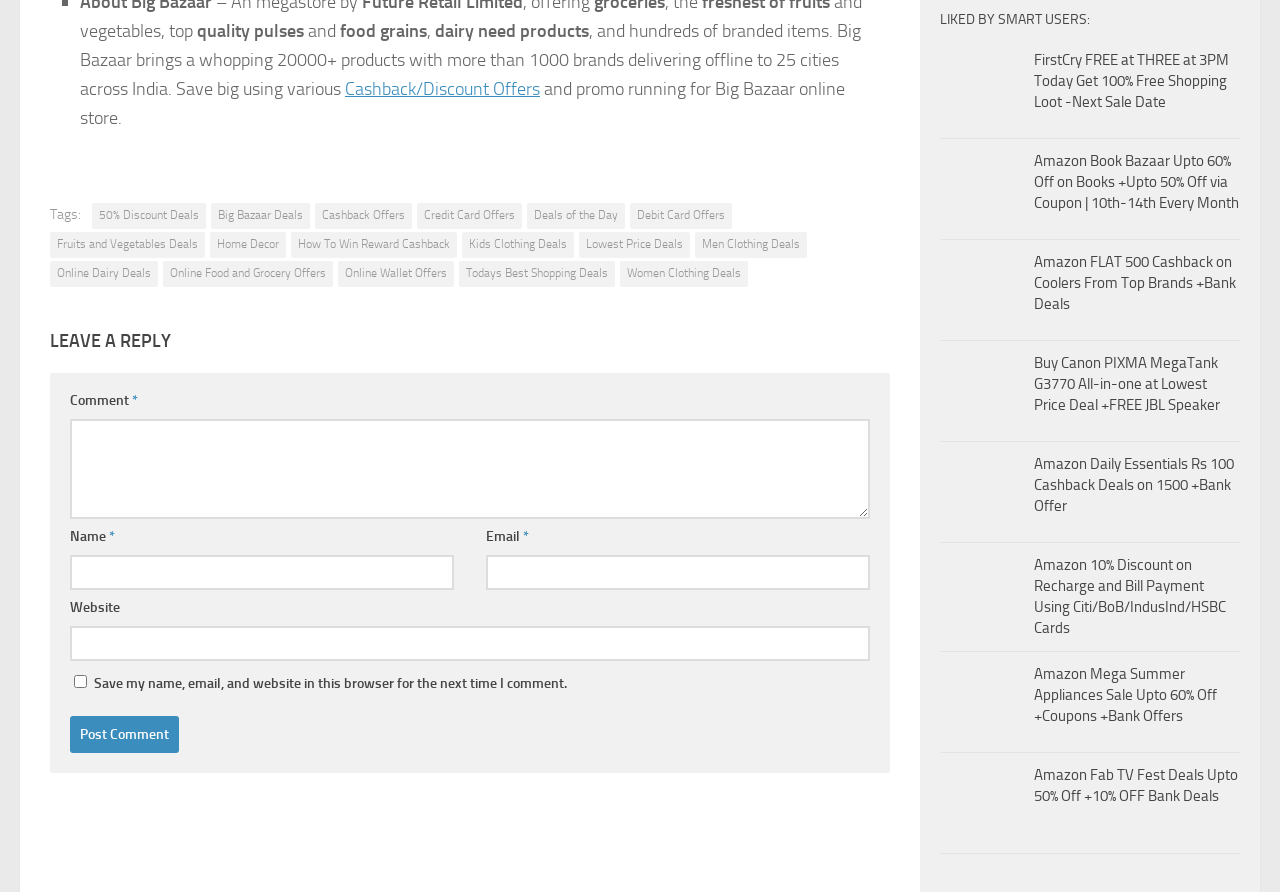What is Big Bazaar?
Based on the visual information, provide a detailed and comprehensive answer.

Based on the webpage, Big Bazaar is an online store that offers a wide range of products, including food grains, dairy need products, and hundreds of branded items, with over 20,000 products from more than 1,000 brands, delivering to 25 cities across India.